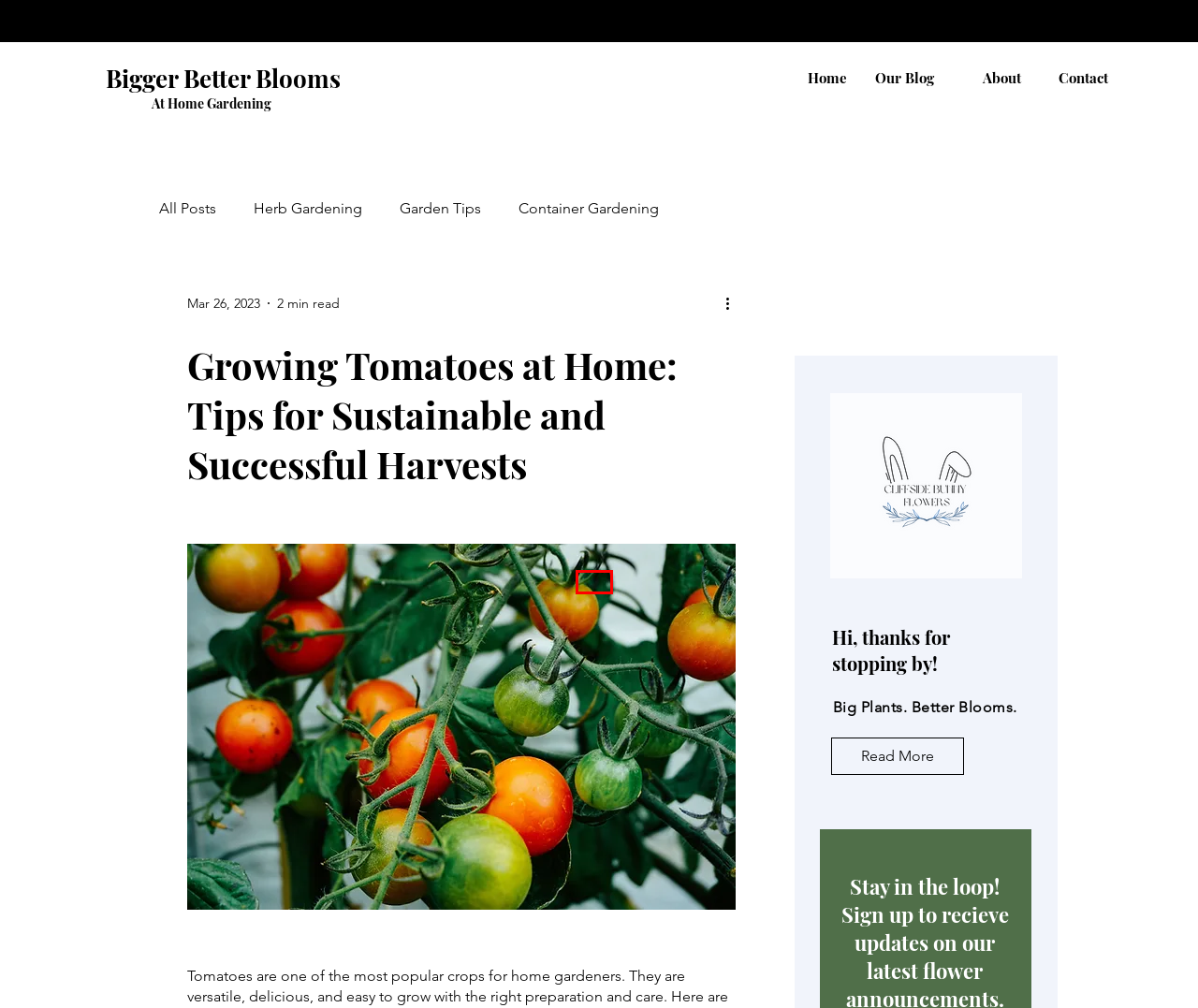Inspect the screenshot of a webpage with a red rectangle bounding box. Identify the webpage description that best corresponds to the new webpage after clicking the element inside the bounding box. Here are the candidates:
A. Bleeding Hearts
B. Cut Flowers
C. Container Gardening
D. Sustainable Agriculture
E. Hosta
F. Zucchini
G. Peas
H. Dahlia Varieties

G